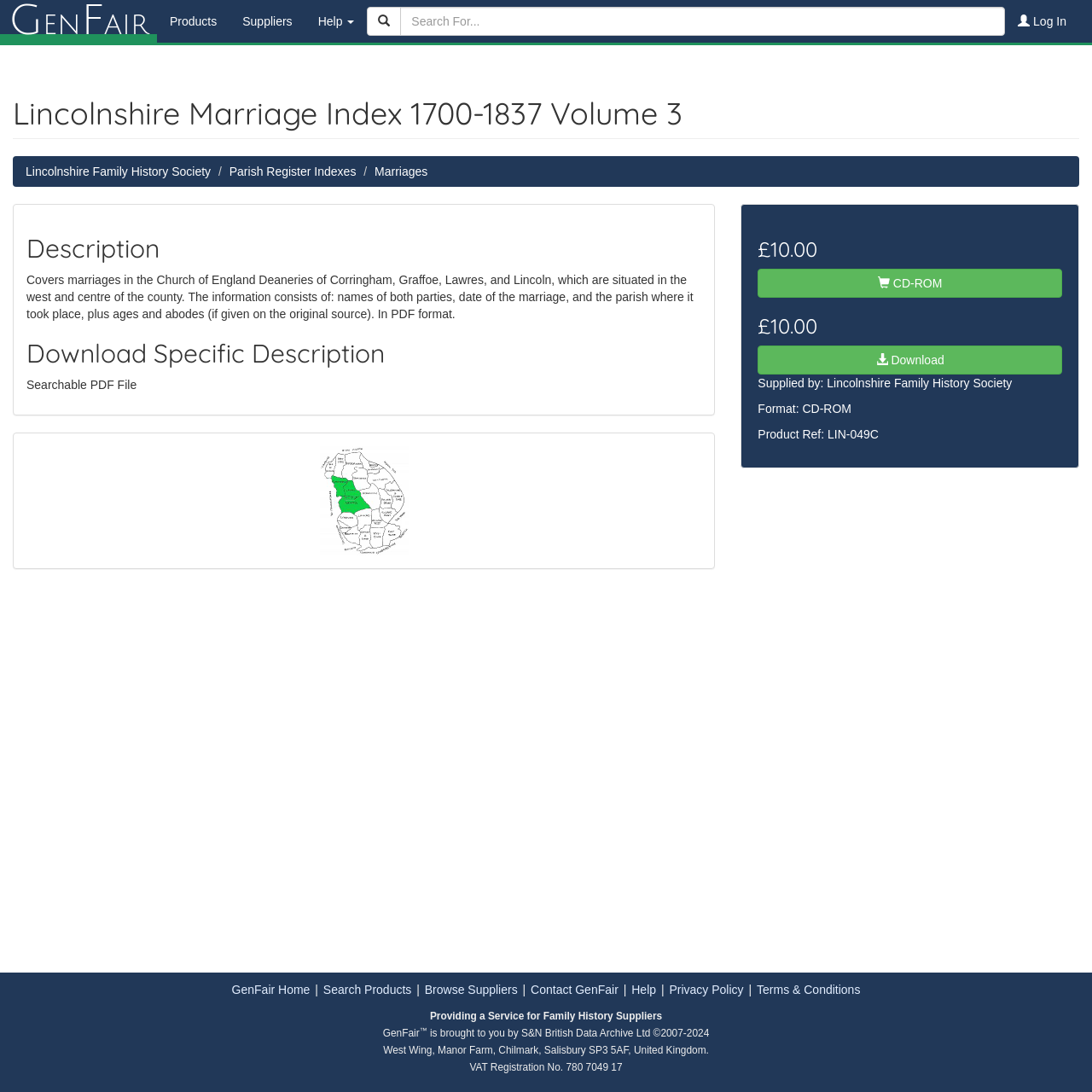Indicate the bounding box coordinates of the element that needs to be clicked to satisfy the following instruction: "View product image". The coordinates should be four float numbers between 0 and 1, i.e., [left, top, right, bottom].

[0.024, 0.408, 0.642, 0.508]